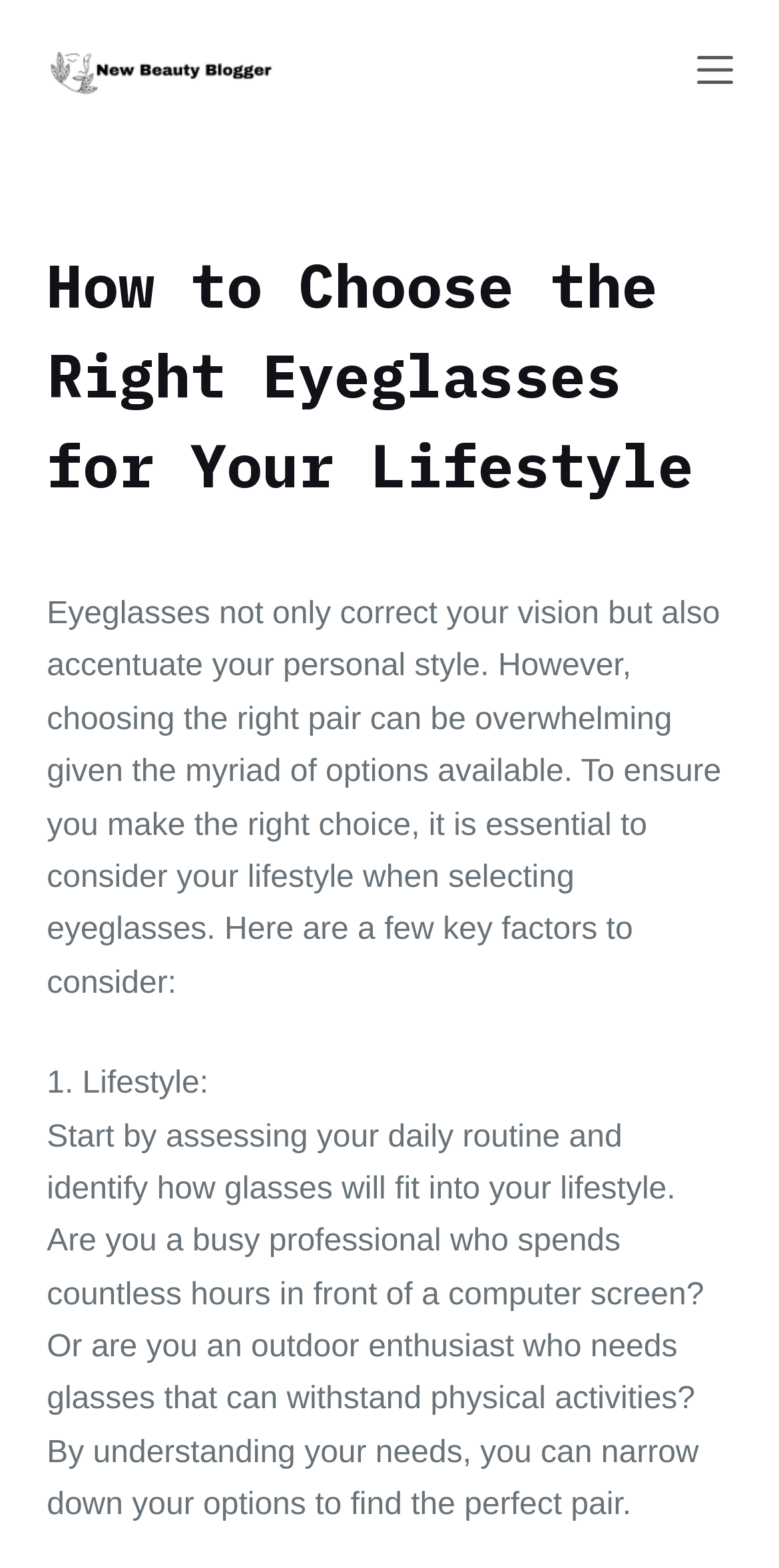Determine the bounding box of the UI element mentioned here: "Skip to content". The coordinates must be in the format [left, top, right, bottom] with values ranging from 0 to 1.

[0.0, 0.0, 0.103, 0.025]